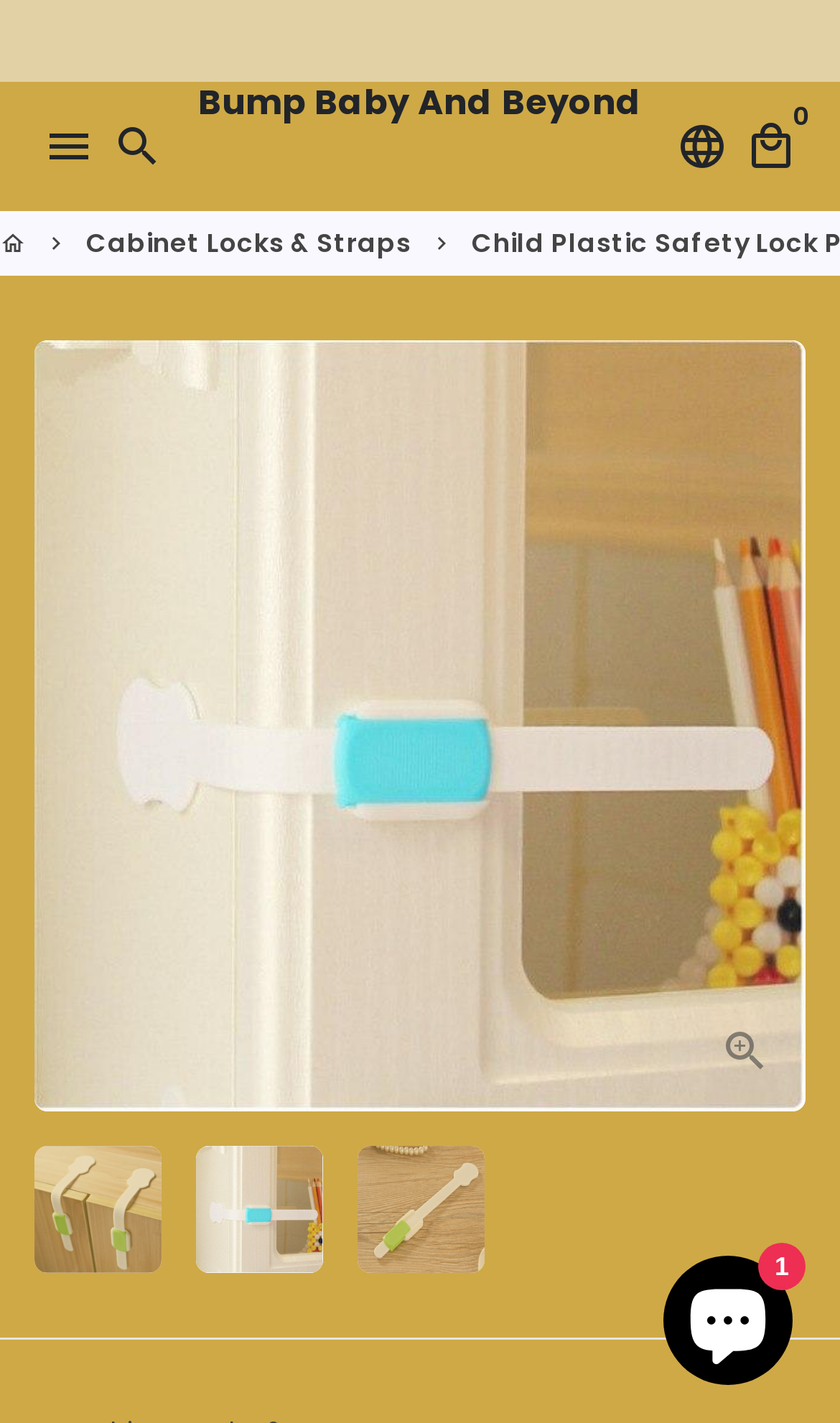What is the title or heading displayed on the webpage?

Child Plastic Safety Lock Protection